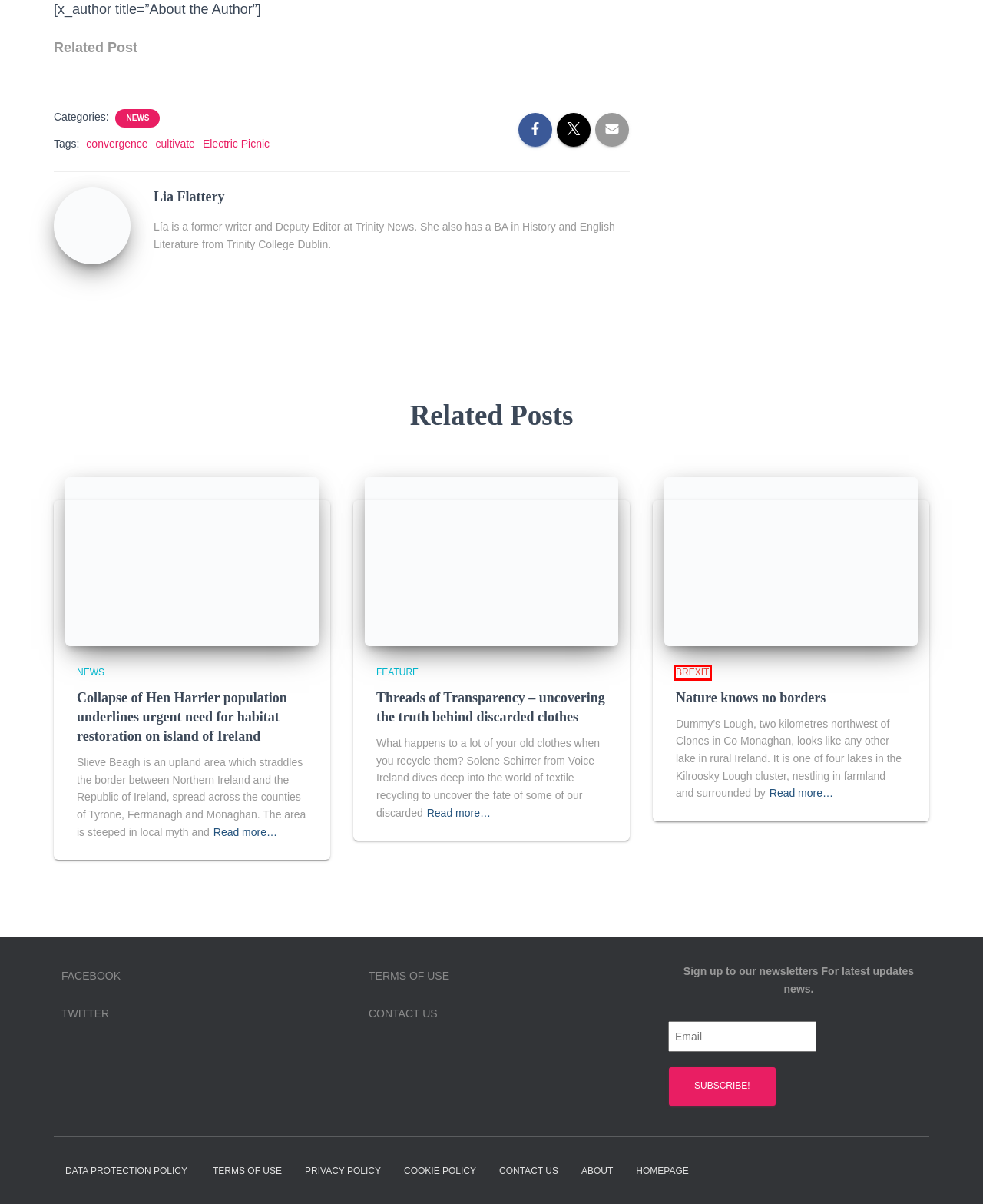You are looking at a webpage screenshot with a red bounding box around an element. Pick the description that best matches the new webpage after interacting with the element in the red bounding box. The possible descriptions are:
A. Cookie Policy - Green News Ireland
B. News Archives - Green News Ireland
C. convergence Archives - Green News Ireland
D. The Green News - Ireland's leading environmental news website
E. Electric Picnic Archives - Green News Ireland
F. cultivate Archives - Green News Ireland
G. Brexit Archives - Green News Ireland
H. Contact Us - Green News Ireland

G